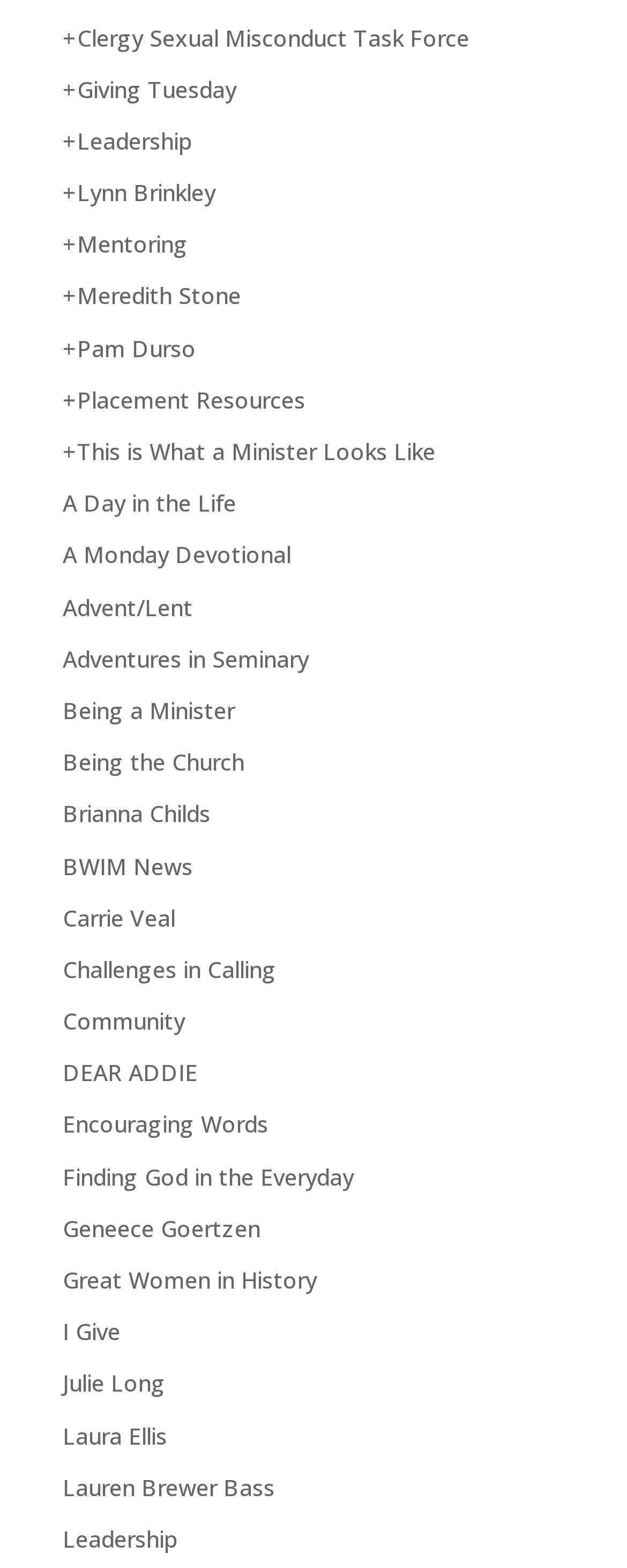What is the main purpose of this webpage?
Answer the question with detailed information derived from the image.

Based on the numerous links provided on the webpage, it appears to be a resource hub for ministers, providing access to various topics such as leadership, mentoring, and community, suggesting that the main purpose of this webpage is to offer resources and support for ministers.